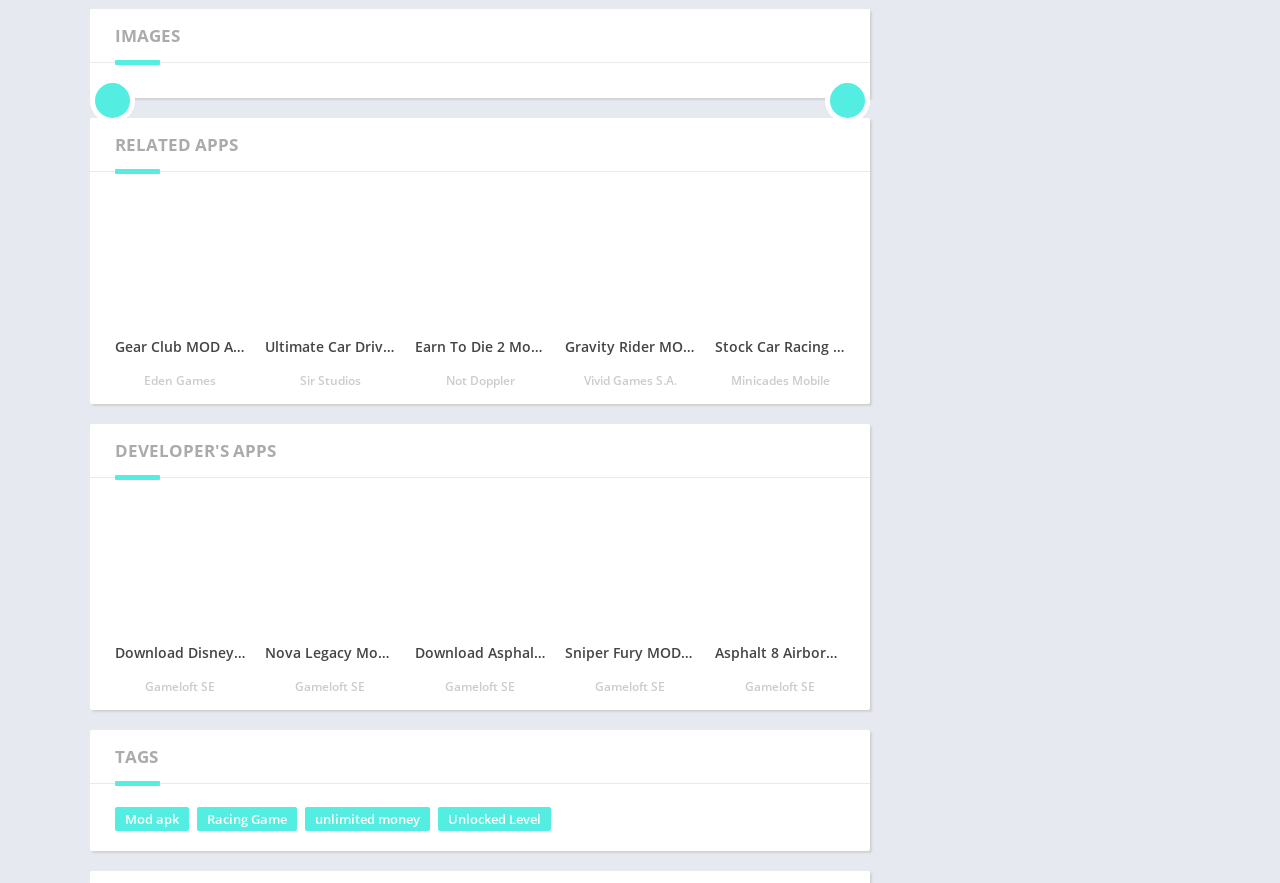Based on the image, give a detailed response to the question: What is the purpose of the 'RELATED APPS' section?

The 'RELATED APPS' section seems to be intended to showcase mod APKs that are related to or similar to the ones listed above it. This section may help users discover new mod APKs that they might be interested in, based on their interest in the initially listed mod APKs.